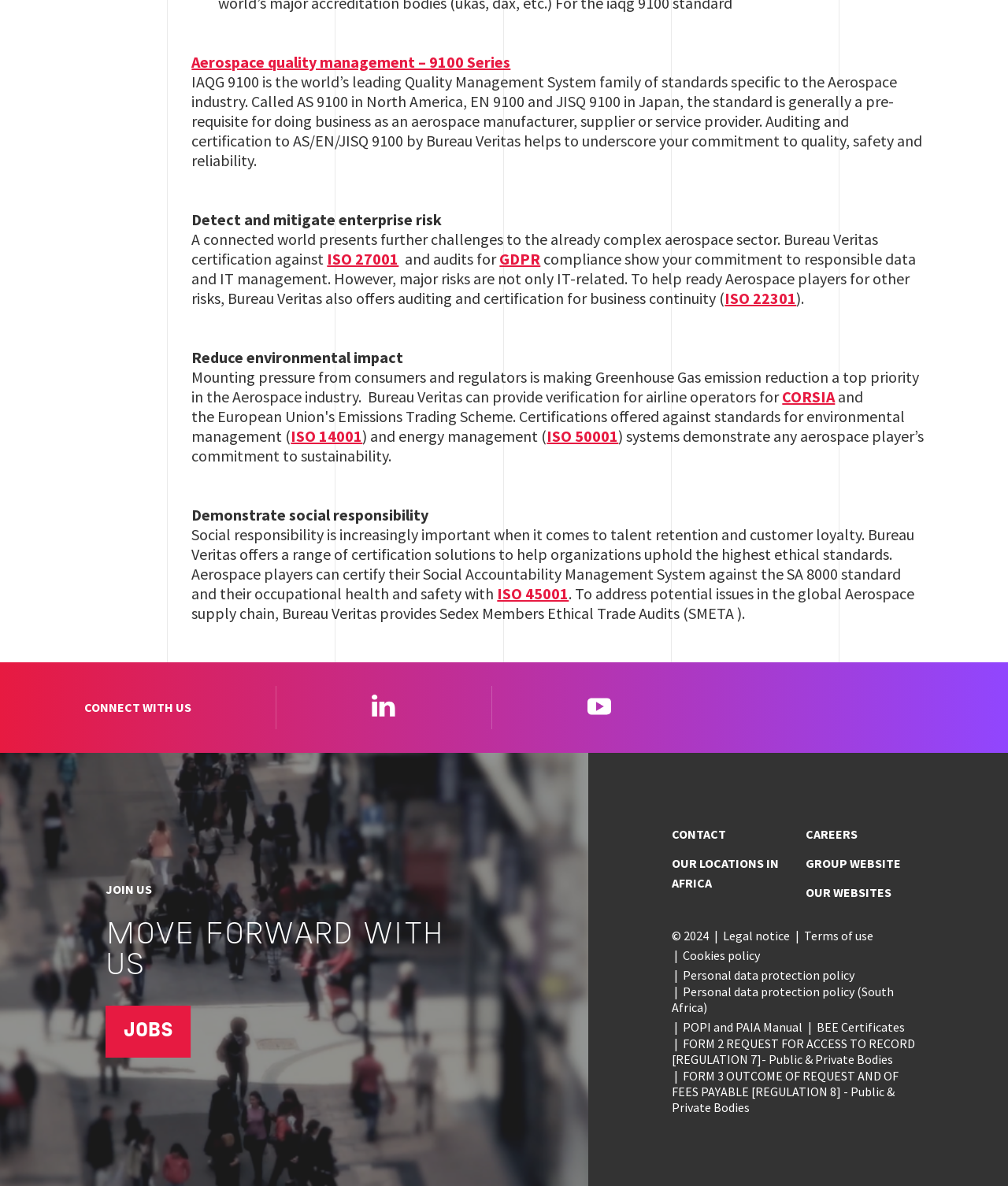Using the given element description, provide the bounding box coordinates (top-left x, top-left y, bottom-right x, bottom-right y) for the corresponding UI element in the screenshot: OUR WEBSITES

[0.799, 0.746, 0.885, 0.759]